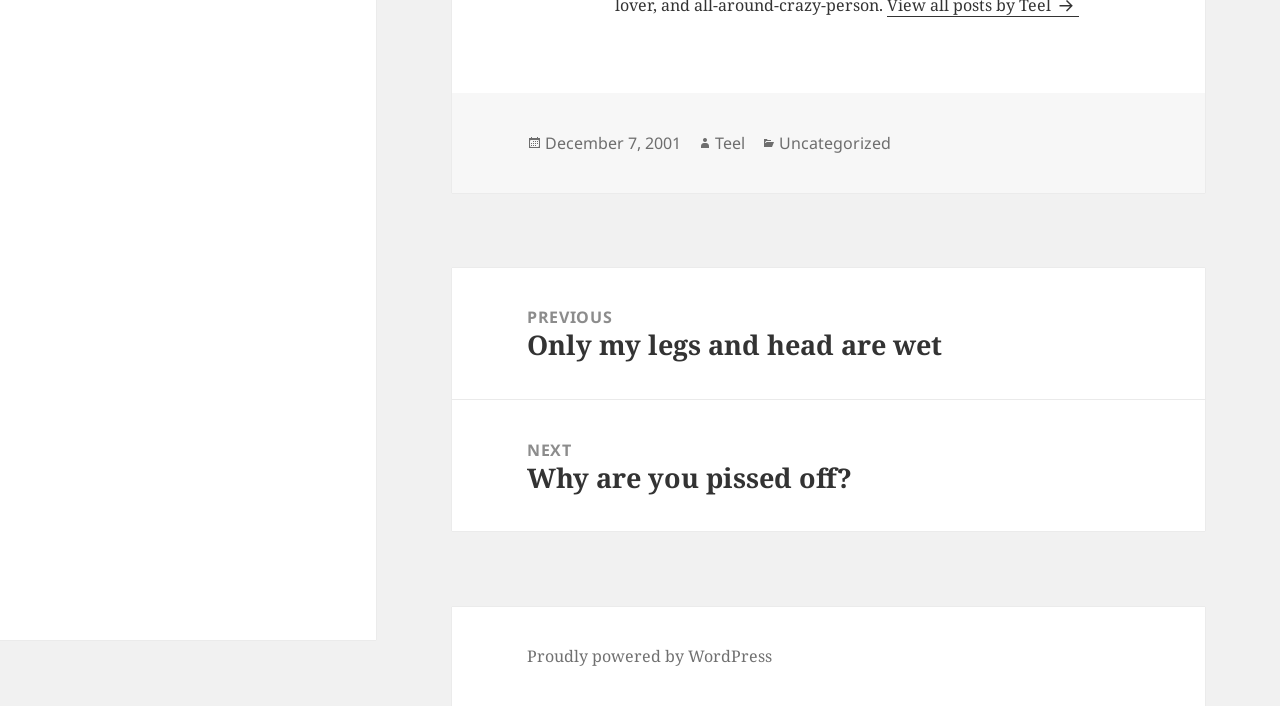Give the bounding box coordinates for the element described as: "Uncategorized".

[0.609, 0.187, 0.696, 0.219]